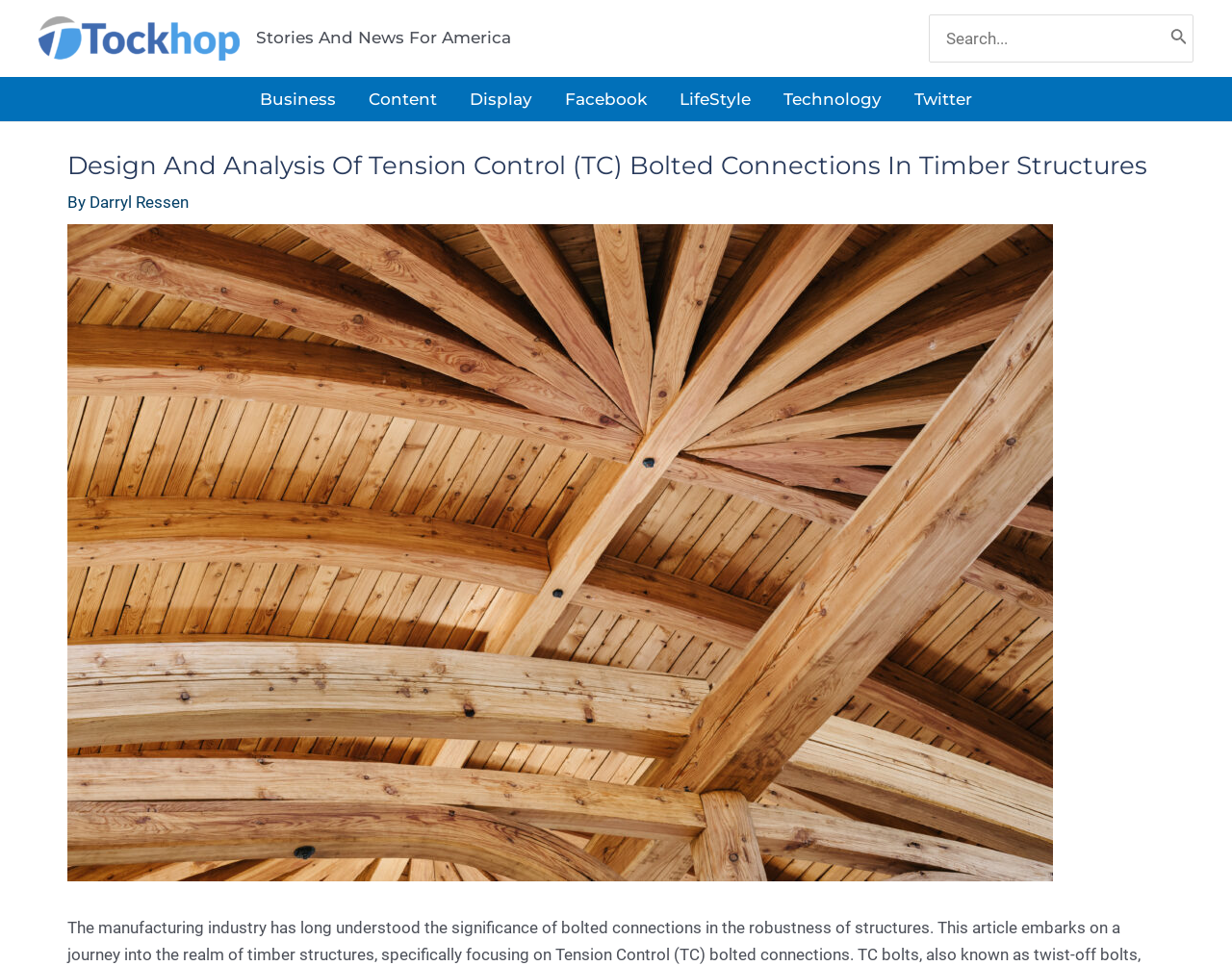Show me the bounding box coordinates of the clickable region to achieve the task as per the instruction: "Click on the Search button".

[0.947, 0.016, 0.968, 0.064]